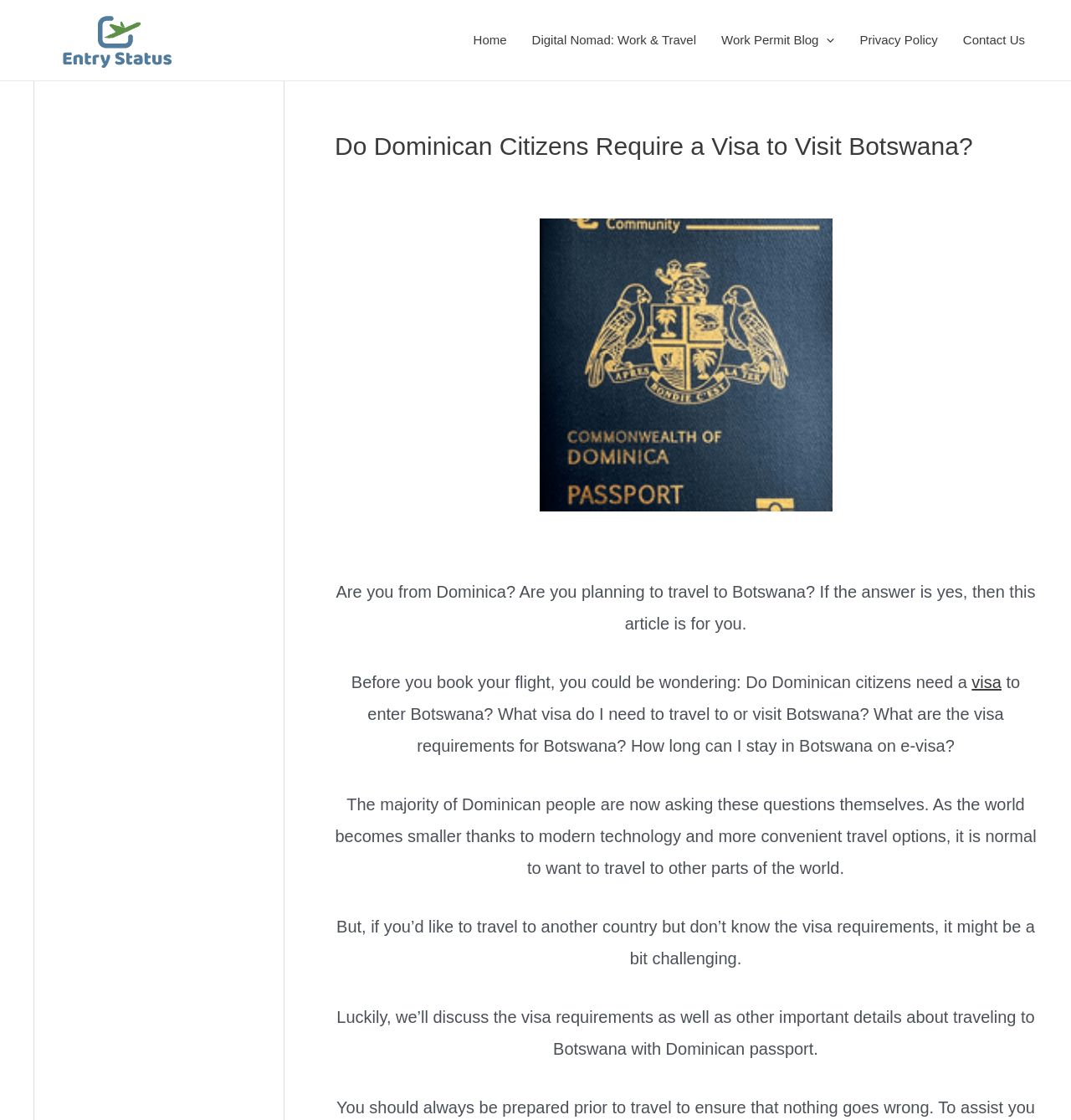Based on the image, give a detailed response to the question: What is the country of origin of the passport mentioned?

The webpage mentions a Dominican passport, which implies that the country of origin is Dominica.